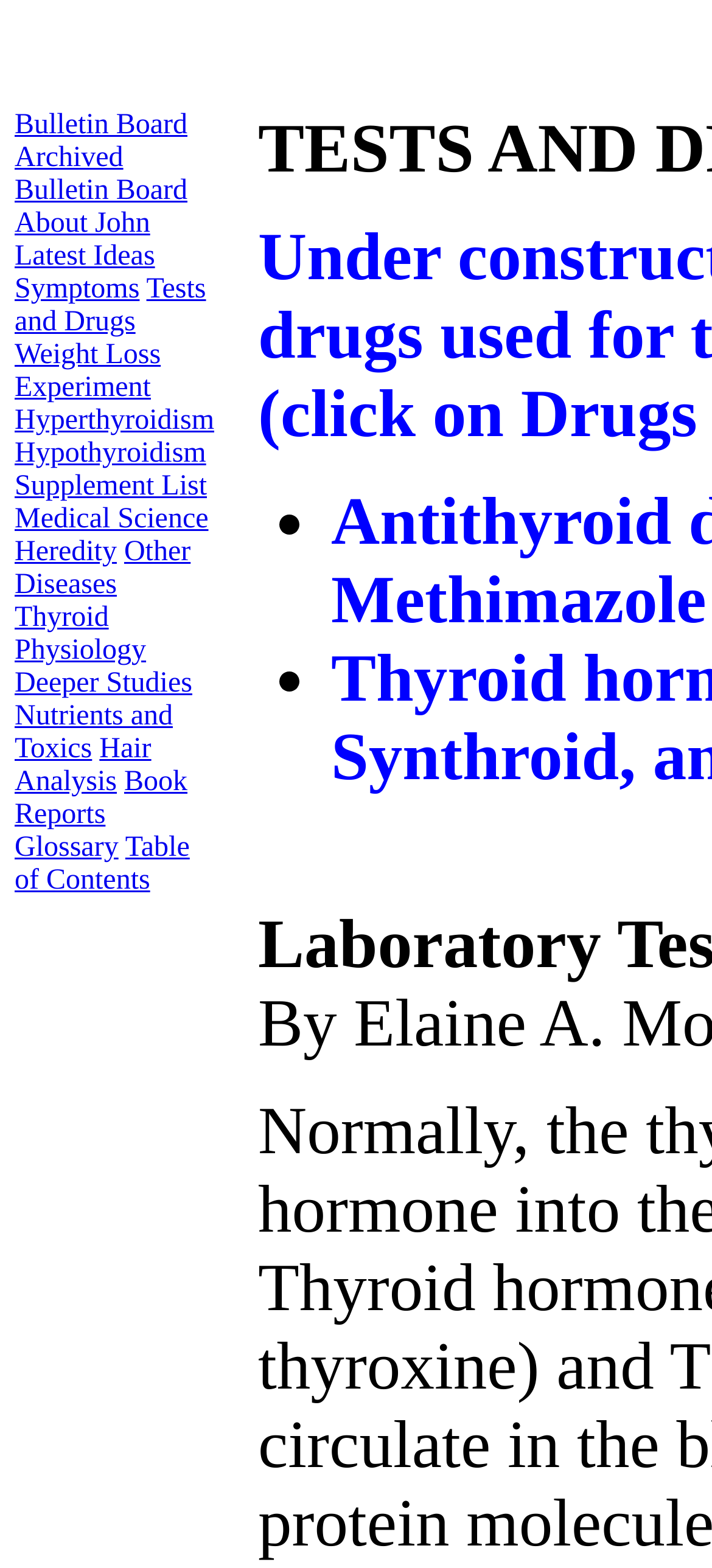Find the bounding box coordinates of the area that needs to be clicked in order to achieve the following instruction: "check Glossary". The coordinates should be specified as four float numbers between 0 and 1, i.e., [left, top, right, bottom].

[0.021, 0.531, 0.166, 0.55]